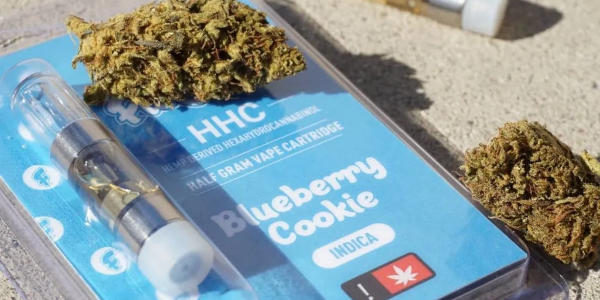Convey a detailed narrative of what is depicted in the image.

The image features a close-up of a vaping product alongside cannabis flower. In the foreground, there's a cartridge labeled "Blueberry Cookie" designed for HHC (hydroxyhexahydrocannabinol) use, indicating it contains a full gram of the extract. The cartridge's clear body showcases the golden liquid inside, while the prominent blue packaging highlights the product's name and its indica classification. Scattered around the package are pieces of cannabis buds, emphasizing the connection between the vaping product and traditional cannabis. This visual representation underscores the growing interest in alternative cannabinoids and products available in the market, making it a relevant image for discussions on Delta 8 and HHC cannabis products.